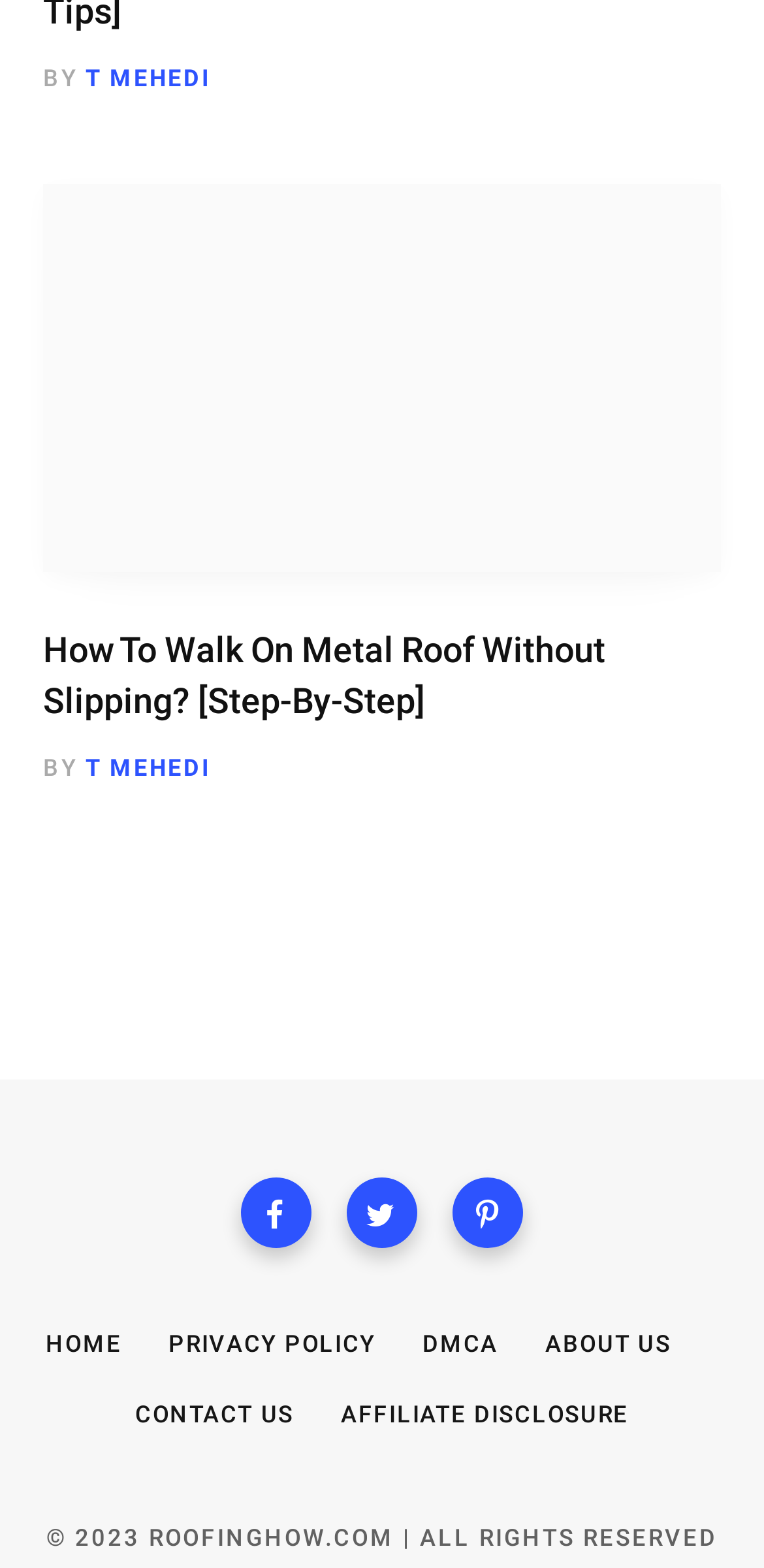Examine the image carefully and respond to the question with a detailed answer: 
What is the title of the article?

The title of the article can be found in the heading element with the text 'How To Walk On Metal Roof Without Slipping? [Step-By-Step]' which is a child element of the article element.